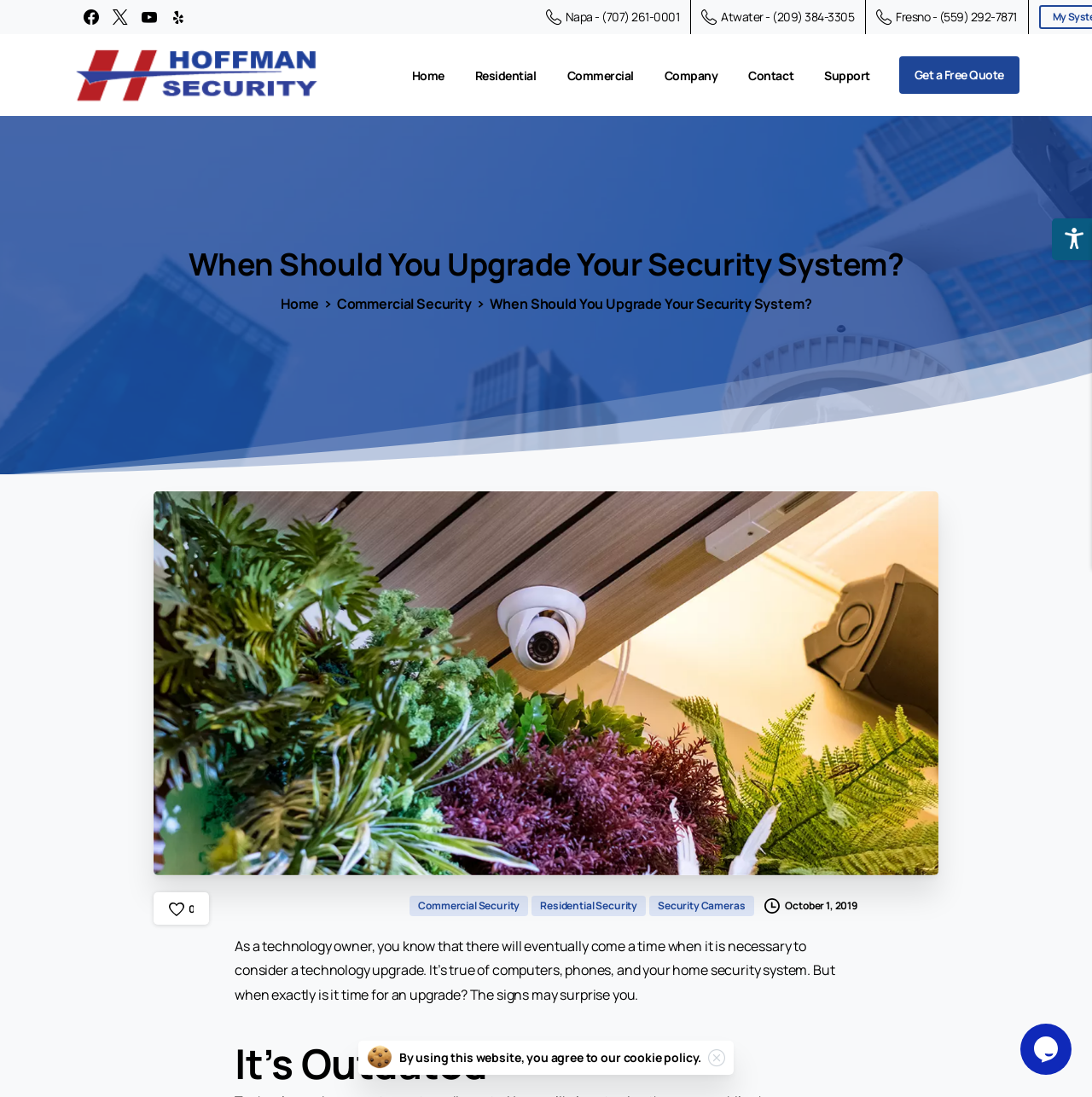Calculate the bounding box coordinates for the UI element based on the following description: "Residential". Ensure the coordinates are four float numbers between 0 and 1, i.e., [left, top, right, bottom].

[0.429, 0.051, 0.497, 0.086]